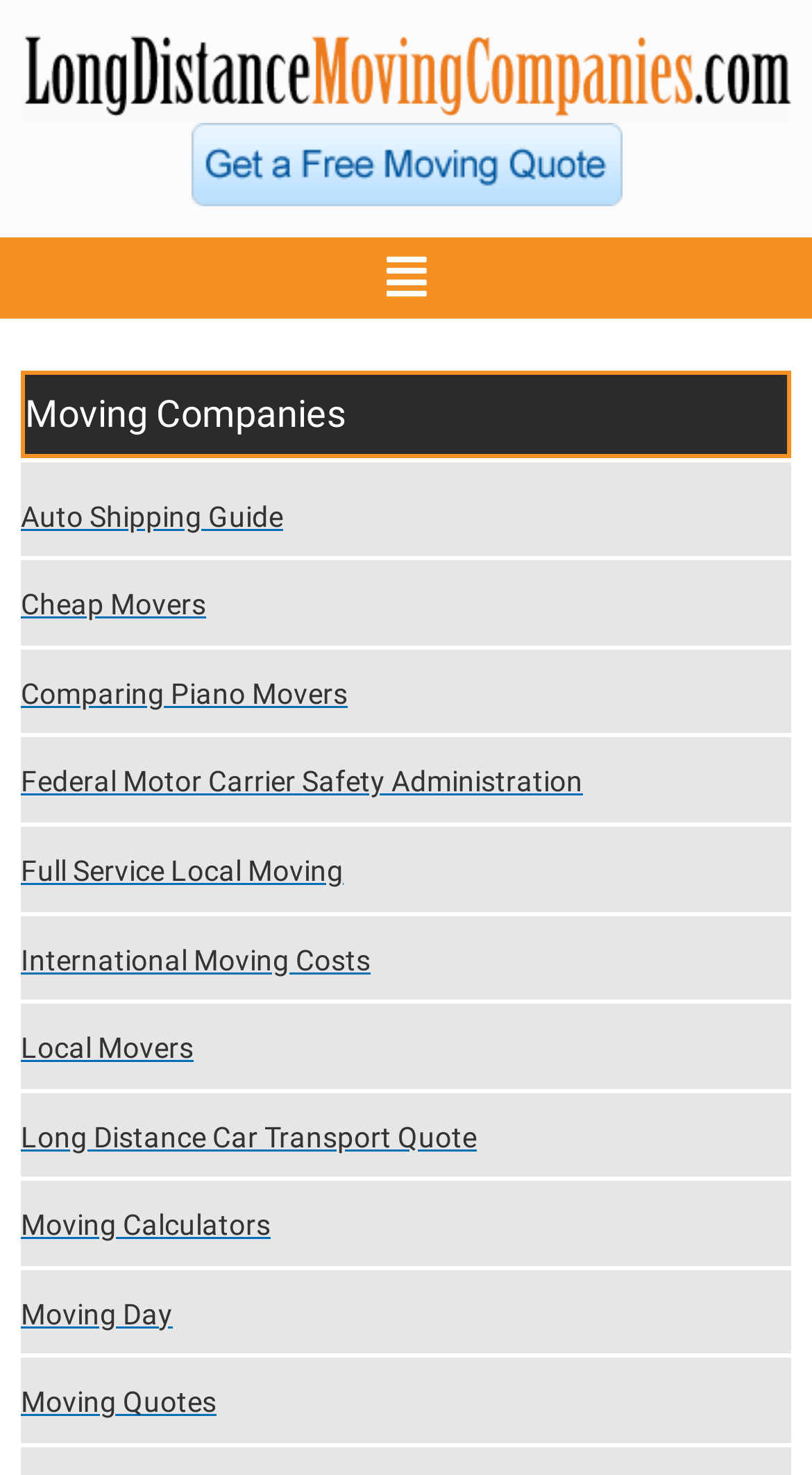Please identify the bounding box coordinates of the clickable region that I should interact with to perform the following instruction: "Learn about Federal Motor Carrier Safety Administration". The coordinates should be expressed as four float numbers between 0 and 1, i.e., [left, top, right, bottom].

[0.026, 0.515, 0.974, 0.546]